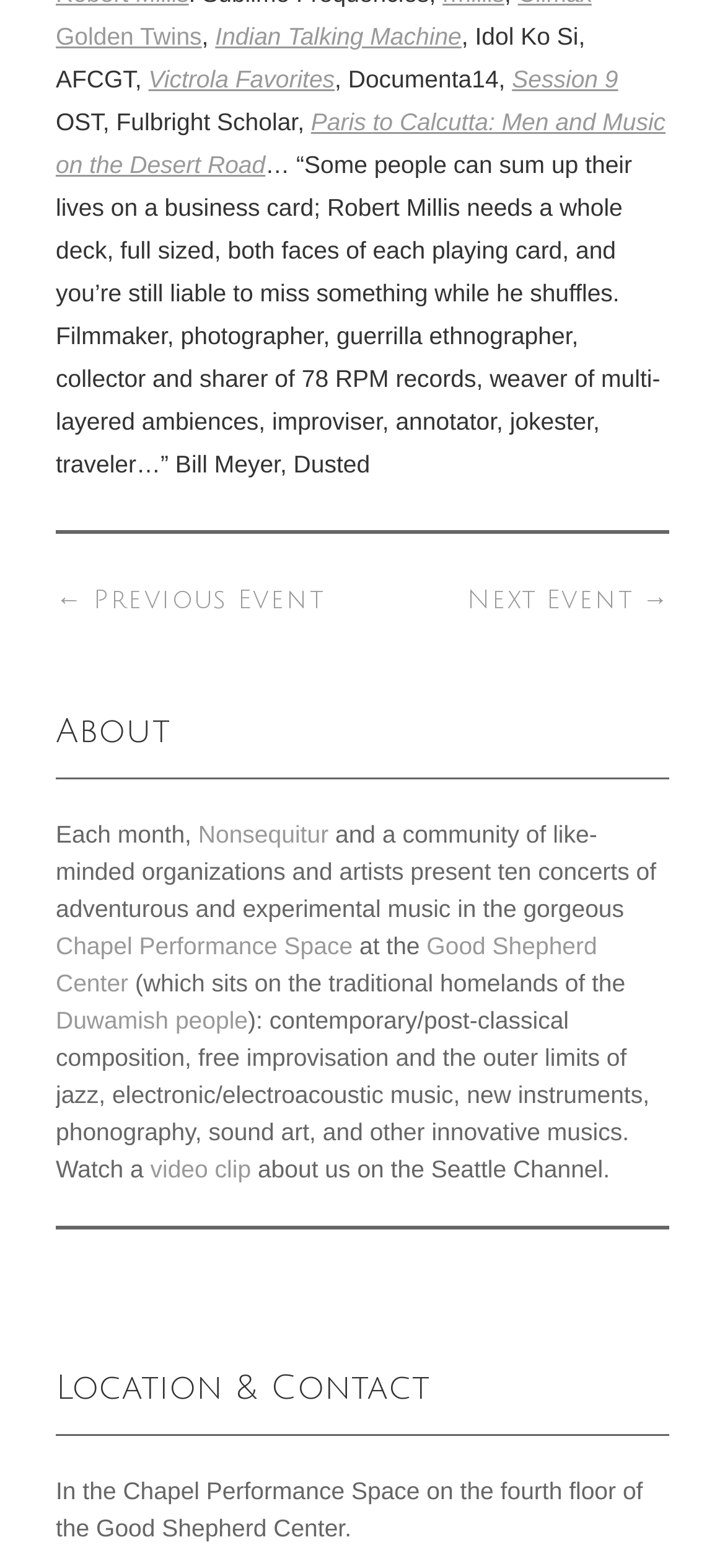Where are the concerts held?
Answer the question with a detailed explanation, including all necessary information.

I found the answer by reading the text on the webpage, specifically the sentence that mentions 'ten concerts of adventurous and experimental music in the gorgeous Chapel Performance Space'.